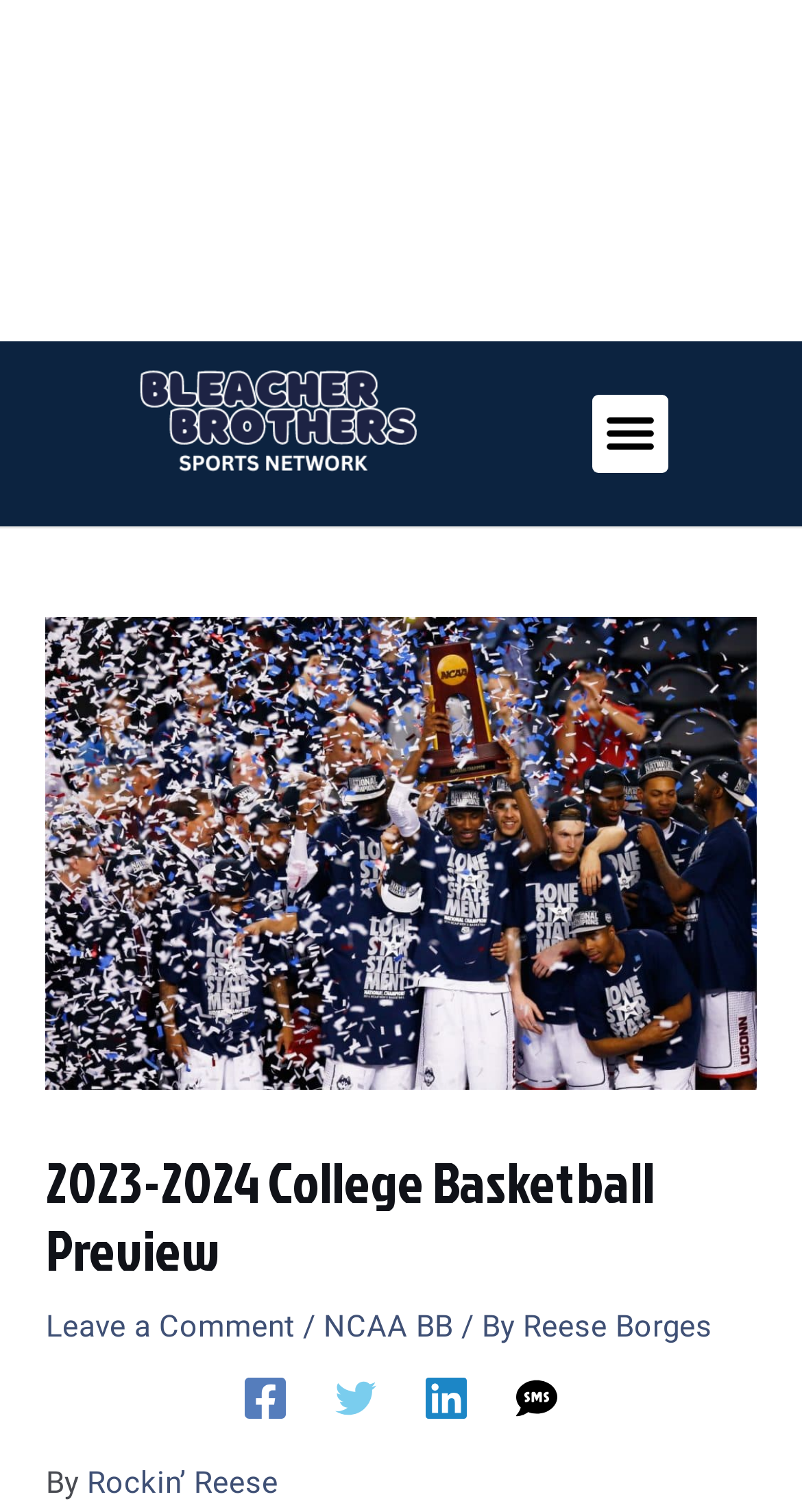Give a short answer using one word or phrase for the question:
What is the category of this article?

NCAA BB